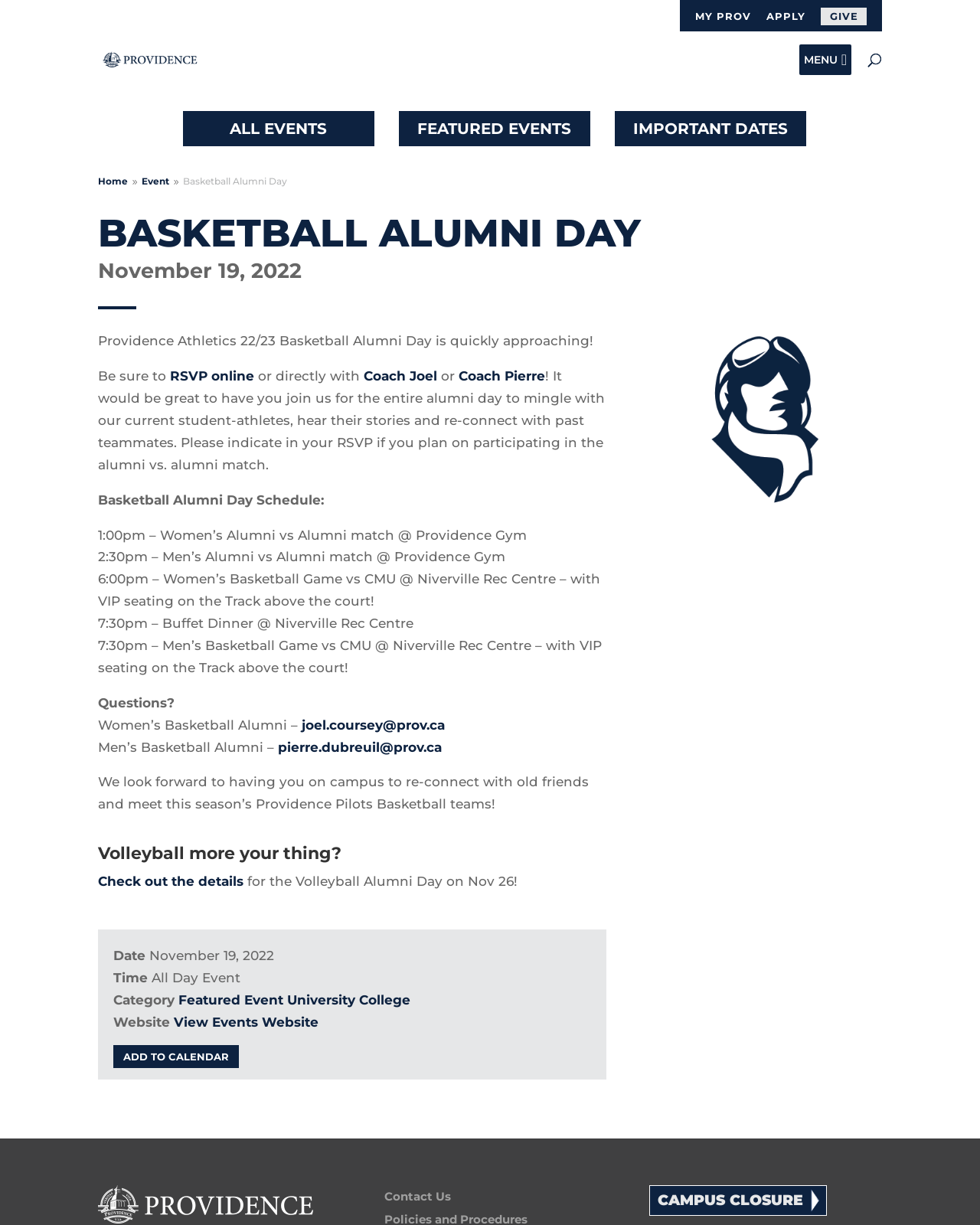Show the bounding box coordinates for the element that needs to be clicked to execute the following instruction: "Check out Volleyball Alumni Day details". Provide the coordinates in the form of four float numbers between 0 and 1, i.e., [left, top, right, bottom].

[0.1, 0.713, 0.248, 0.726]